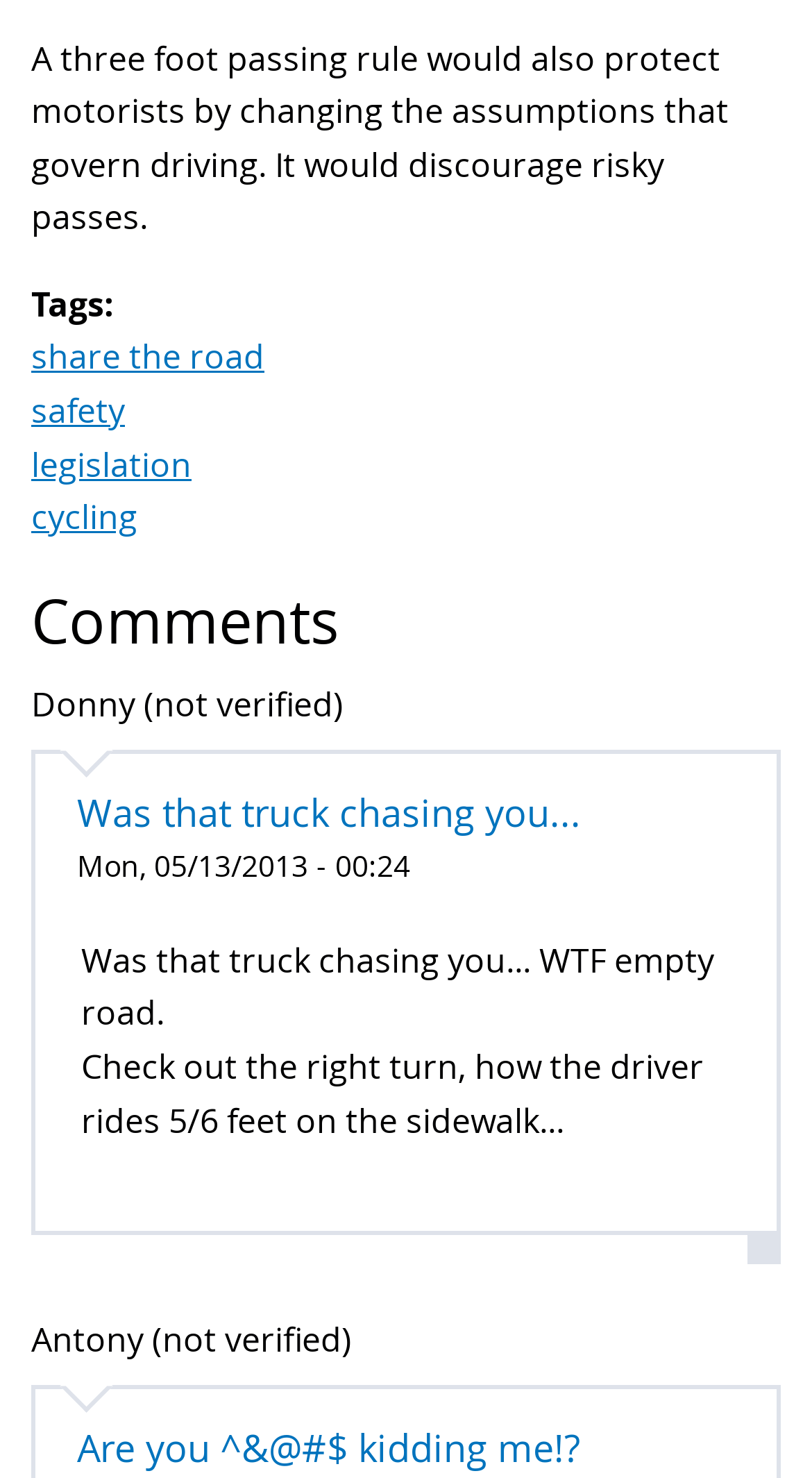What is the topic of the article?
Provide a detailed answer to the question using information from the image.

The topic of the article can be inferred from the links 'share the road', 'safety', 'legislation', and 'cycling' which are related to cycling safety.